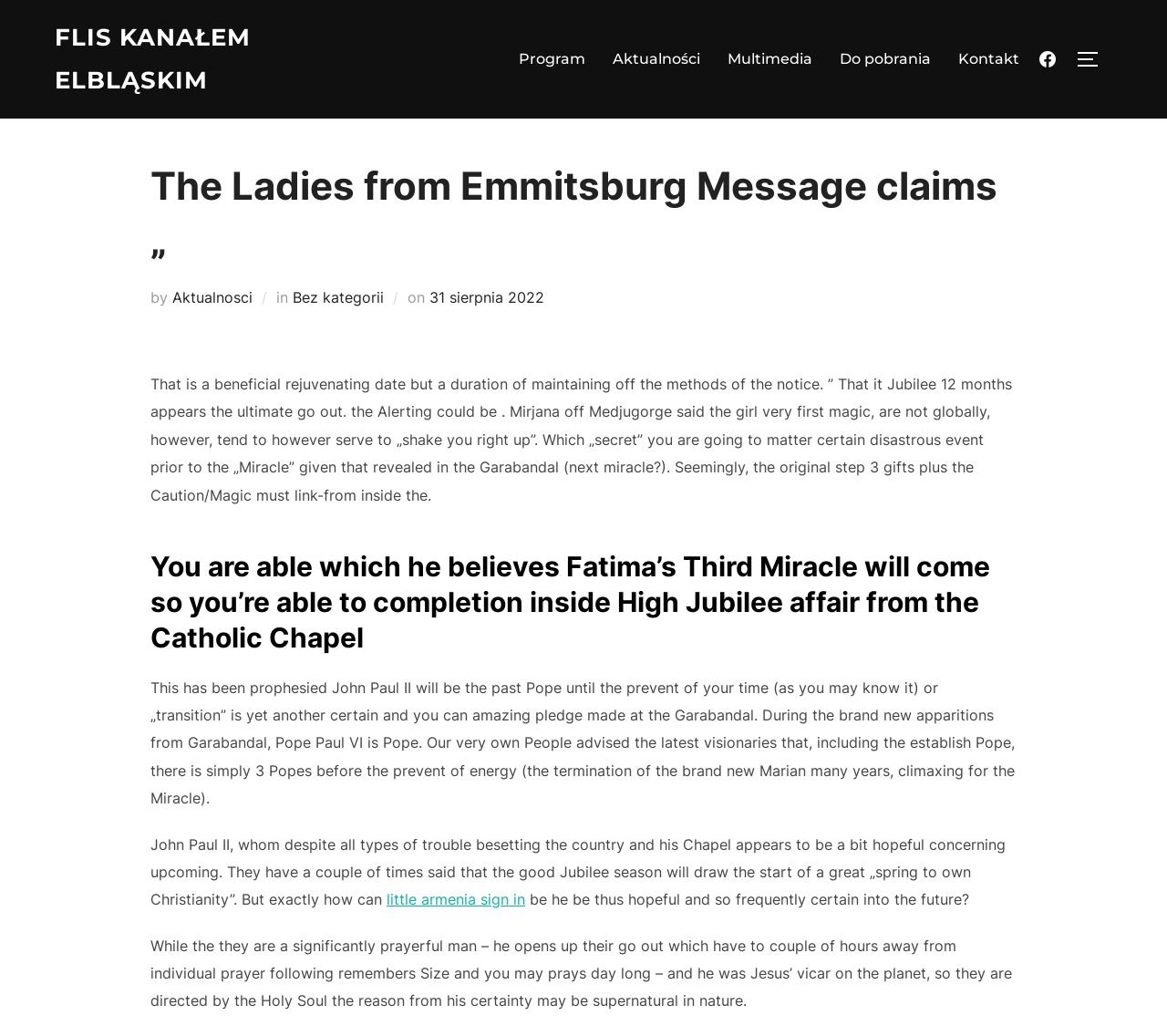Please pinpoint the bounding box coordinates for the region I should click to adhere to this instruction: "Open the 'Aktualności' page".

[0.525, 0.04, 0.6, 0.074]